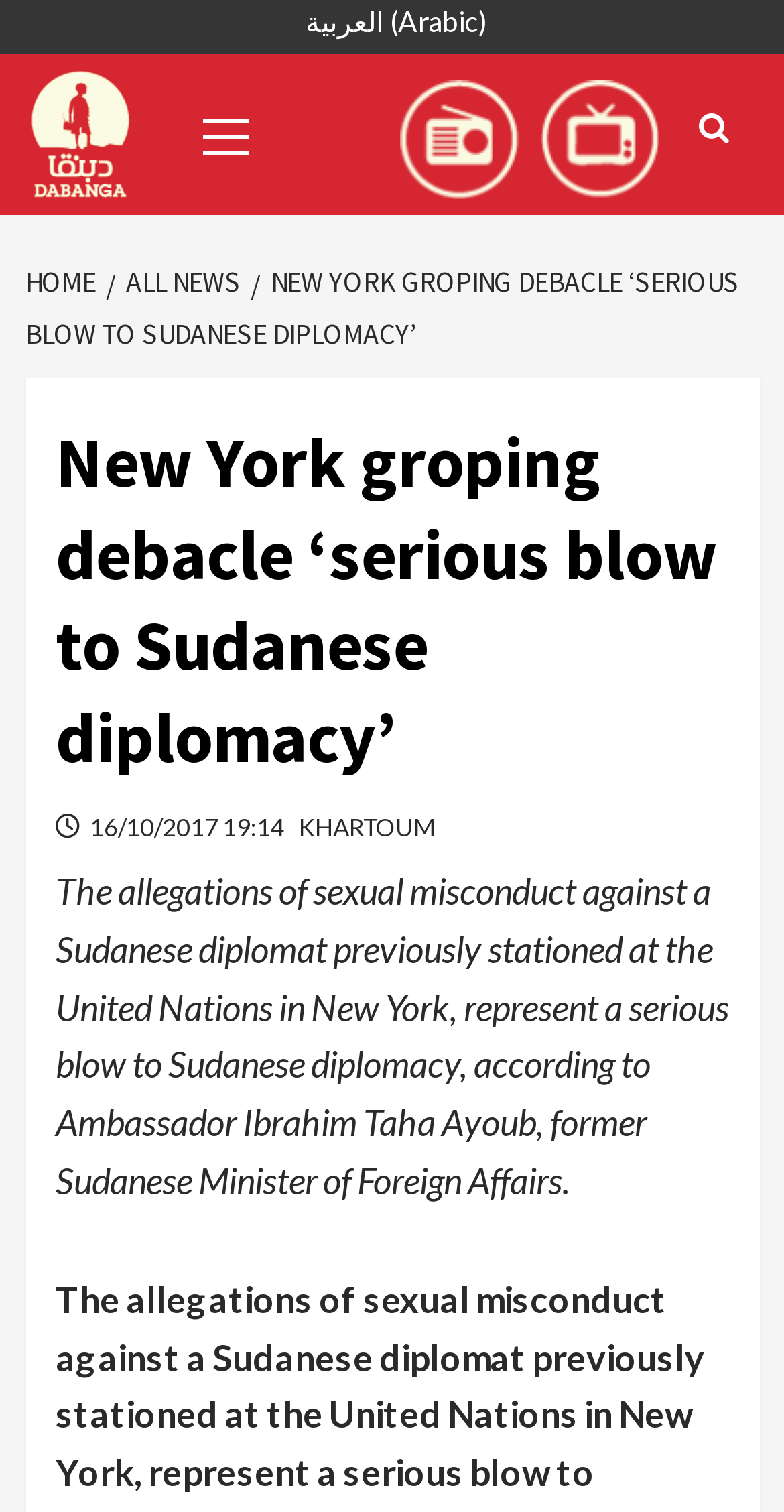What is the date of the article?
Refer to the screenshot and answer in one word or phrase.

16/10/2017